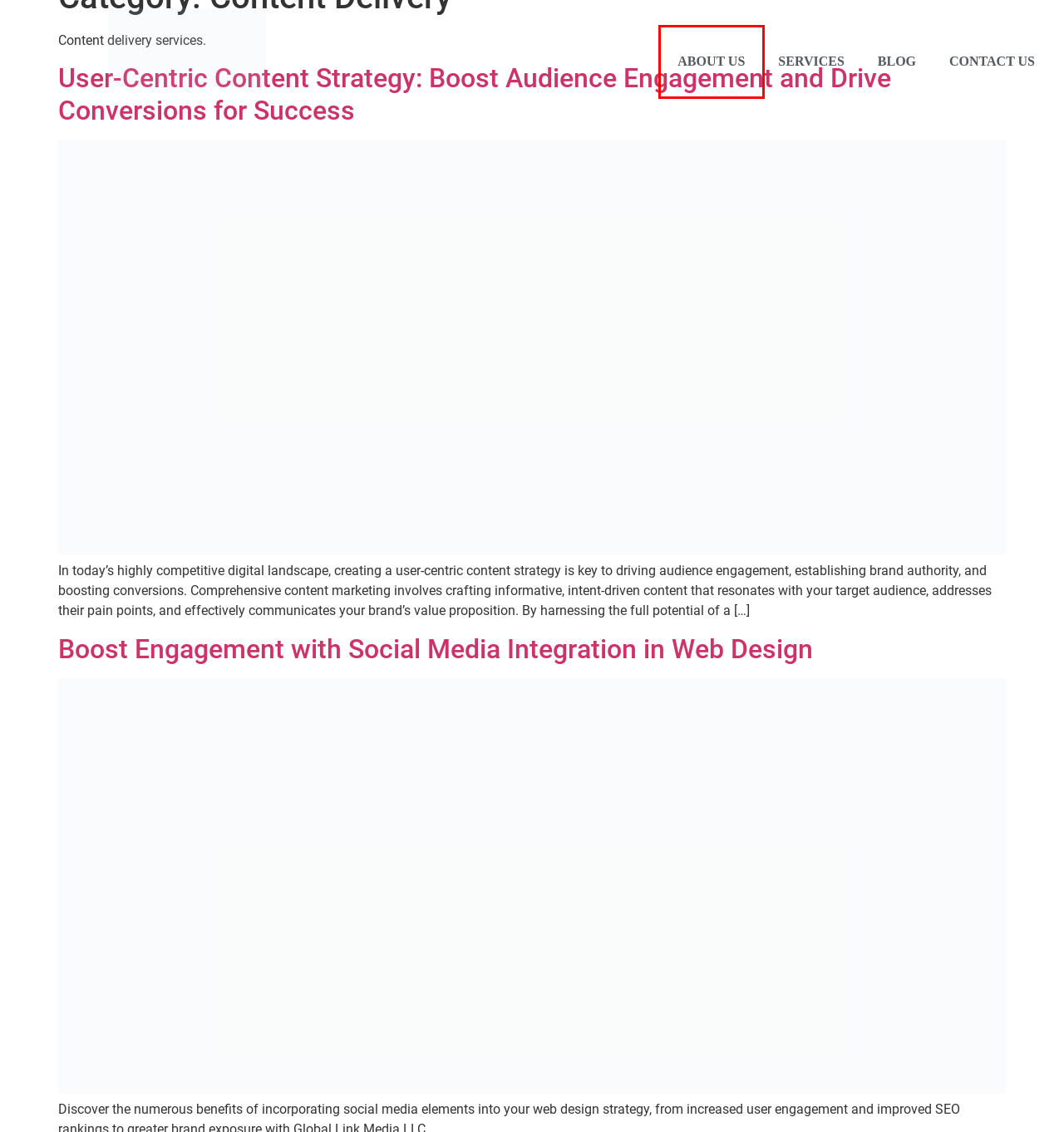Provided is a screenshot of a webpage with a red bounding box around an element. Select the most accurate webpage description for the page that appears after clicking the highlighted element. Here are the candidates:
A. Services | Digital Marketing Services Near Me
B. User-Centric Content Strategy: Boost Audience Engagement and Drive Conversions for Success
C. Our Blog | Digital Marketing Services Near Me
D. Boost Engagement with Social Media Integration in Web Design
E. Enhance Website Performance: Structured Data & Rich Snippets
F. Contact Us | Digital Marketing Services Near Me
G. Web Design Portfolio | Digital Marketing Services Near Me
H. Global Link Media LLC | Digital Marketing | Rapid City

G